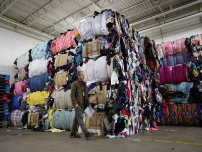Give a one-word or short-phrase answer to the following question: 
What is the purpose of the workspace?

Sorting or processing